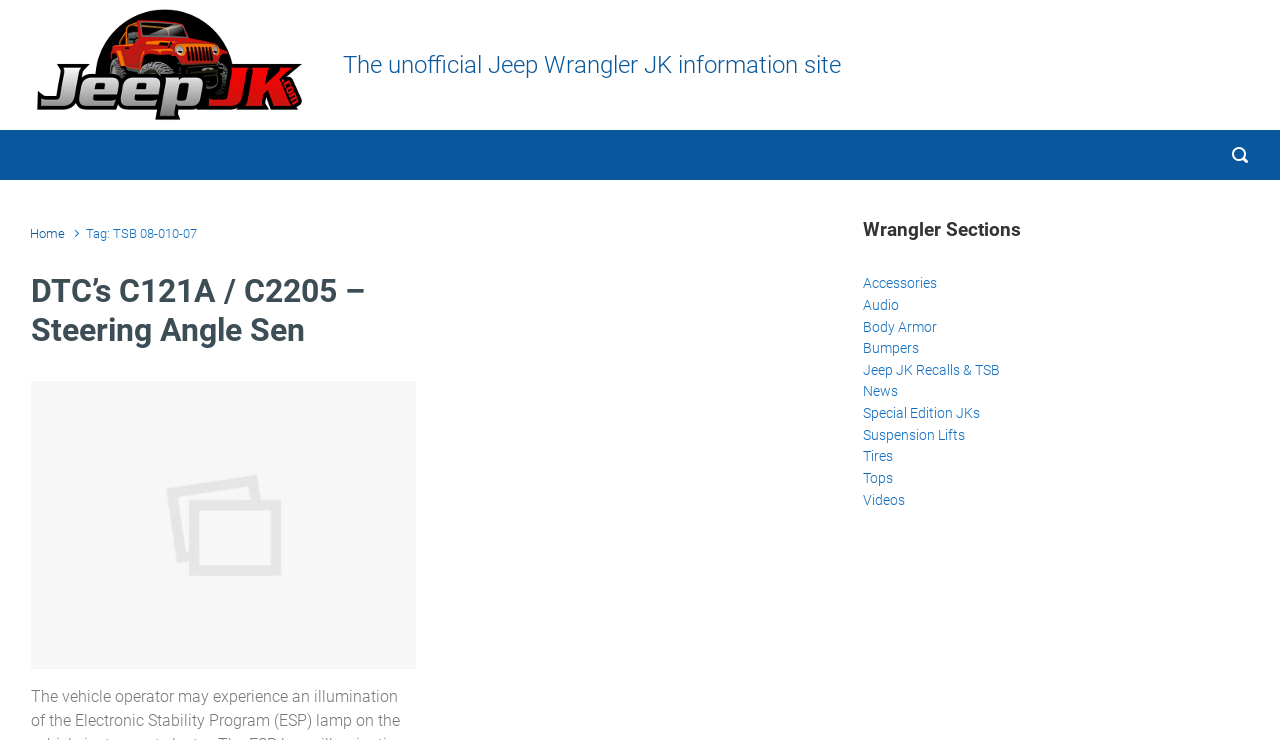Locate the bounding box coordinates of the clickable element to fulfill the following instruction: "Search for Jeep JK information". Provide the coordinates as four float numbers between 0 and 1 in the format [left, top, right, bottom].

[0.949, 0.176, 0.988, 0.243]